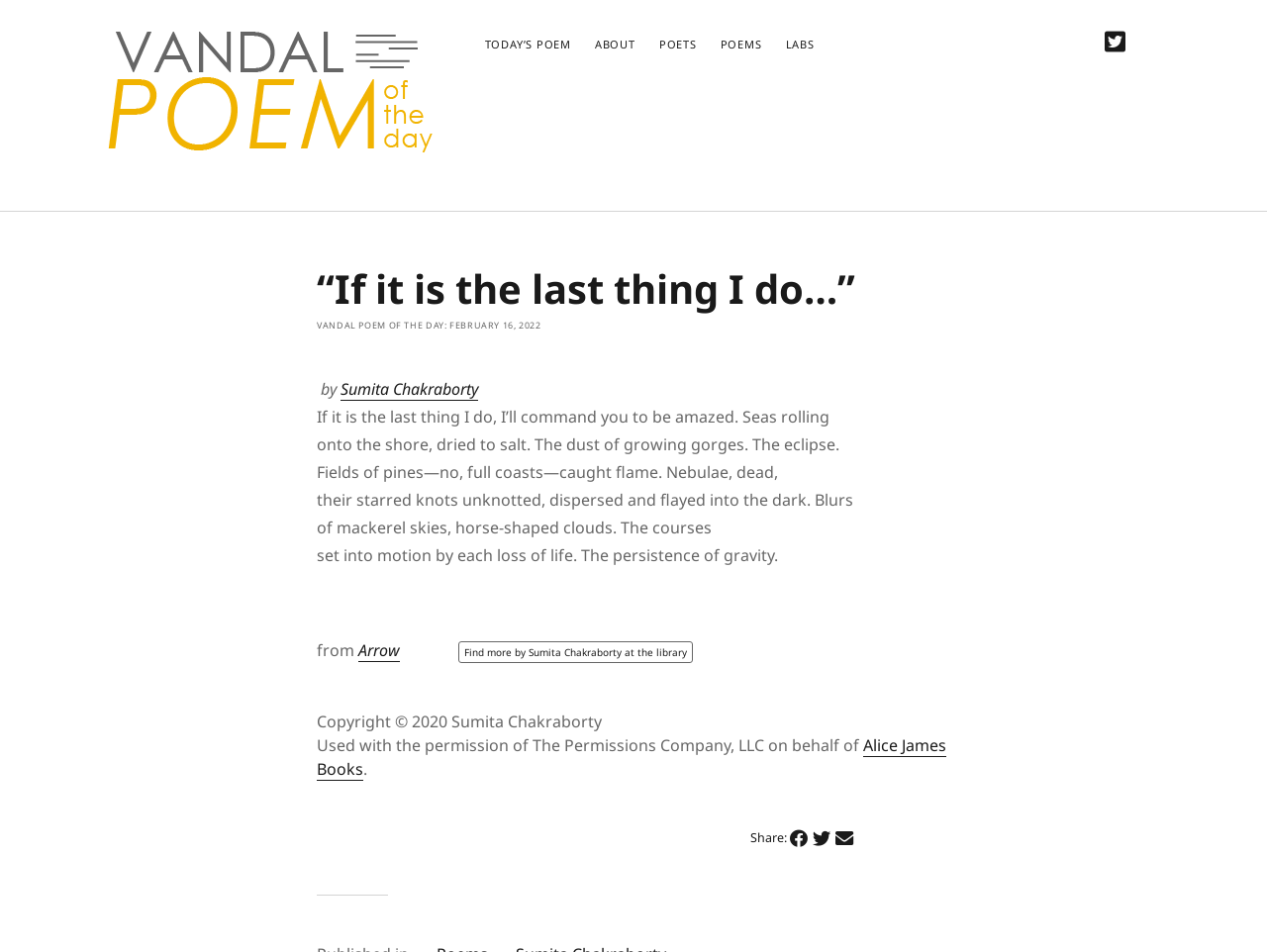Find the bounding box of the element with the following description: "Vandal Poem of the Day". The coordinates must be four float numbers between 0 and 1, formatted as [left, top, right, bottom].

[0.083, 0.16, 0.342, 0.194]